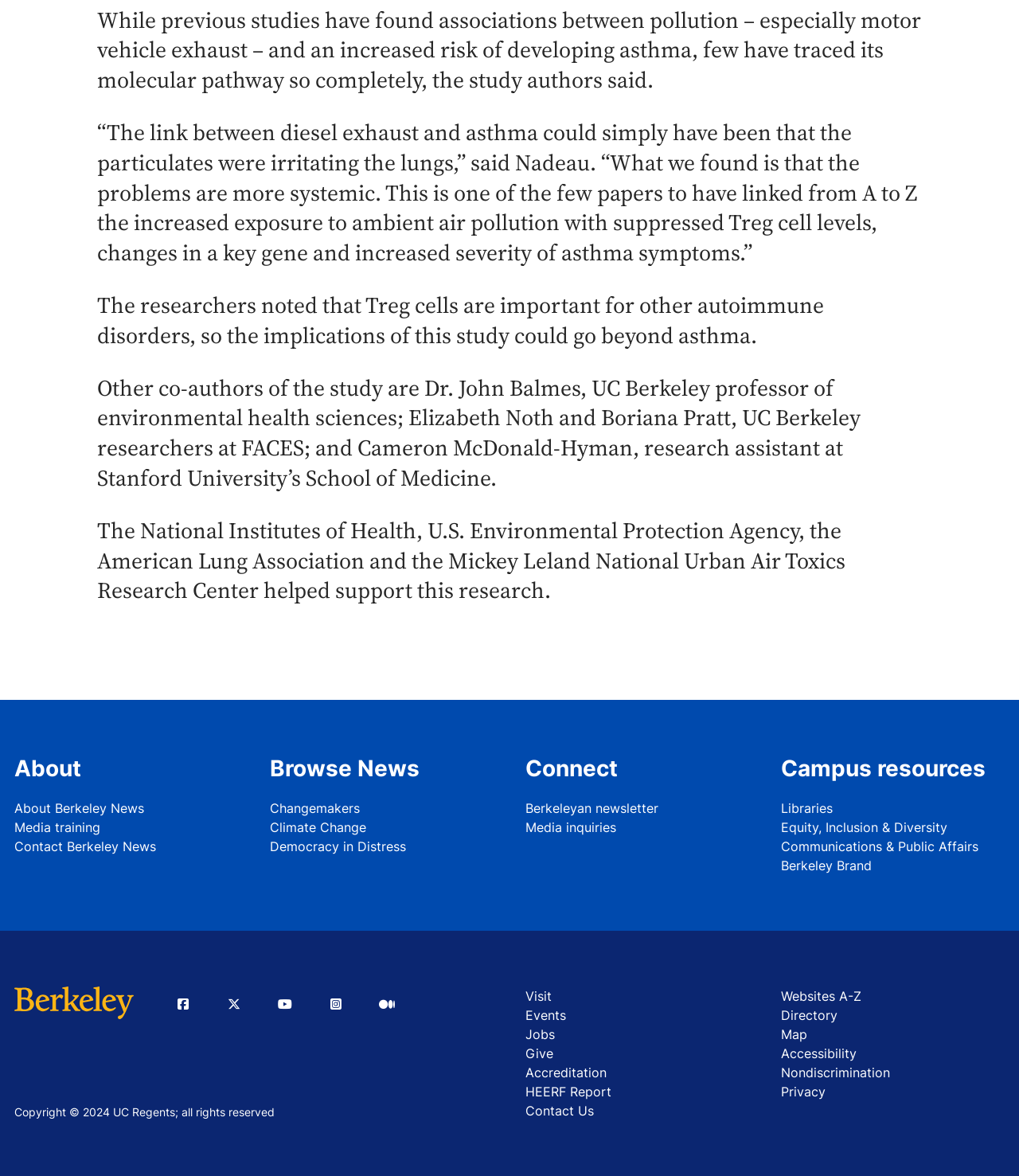What is the name of the organization that helped support this research?
Please ensure your answer is as detailed and informative as possible.

One of the organizations that helped support this research is the National Institutes of Health, as mentioned in the fifth paragraph, which lists the organizations that supported the research.